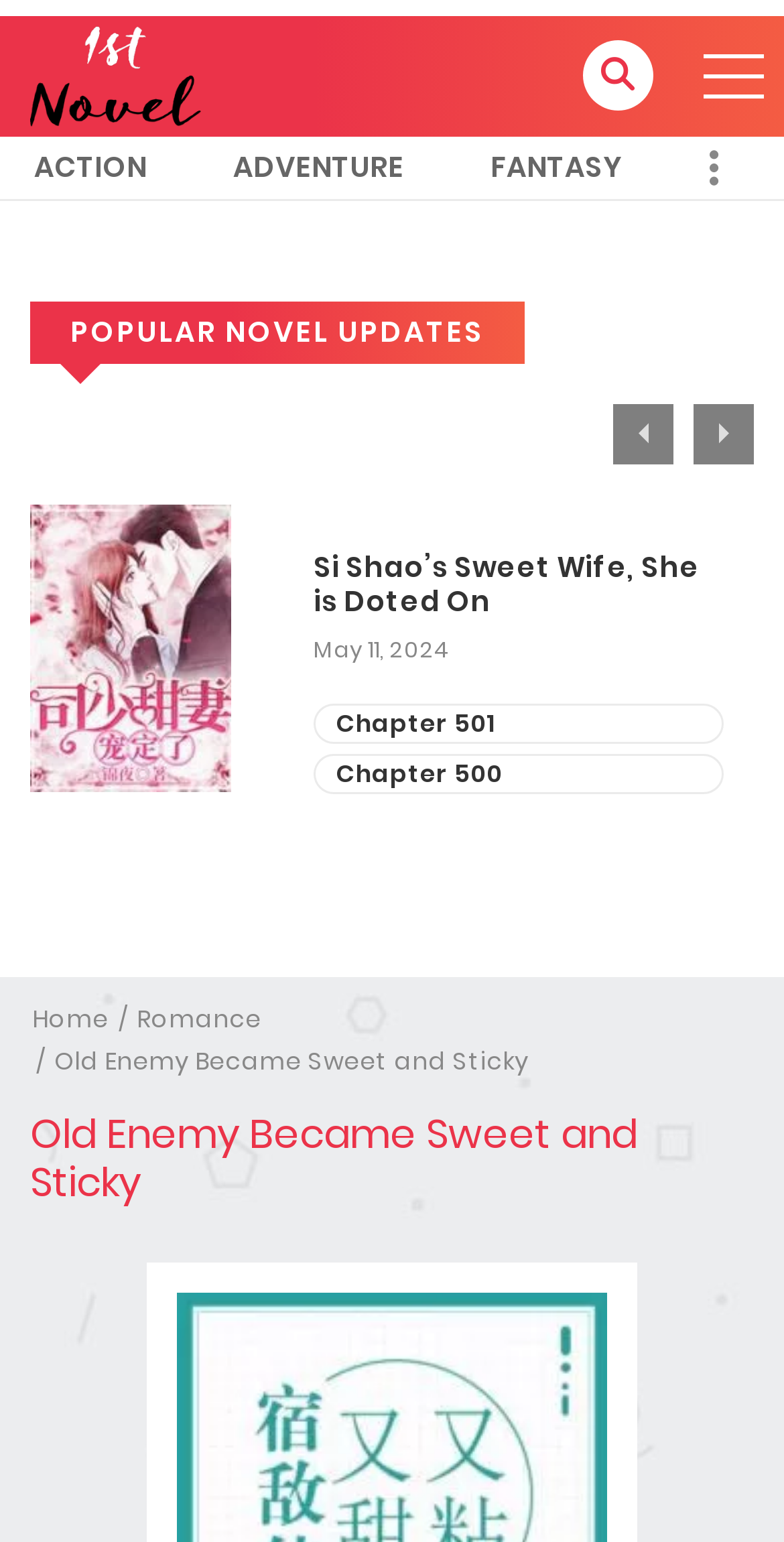What is the category of the novel 'Si Shao’s Sweet Wife, She is Doted On'?
Using the image as a reference, give an elaborate response to the question.

I found the answer by looking at the link 'Romance' which is located at the top of the webpage. This link is likely to be a category link, and the novel 'Si Shao’s Sweet Wife, She is Doted On' is likely to belong to this category.